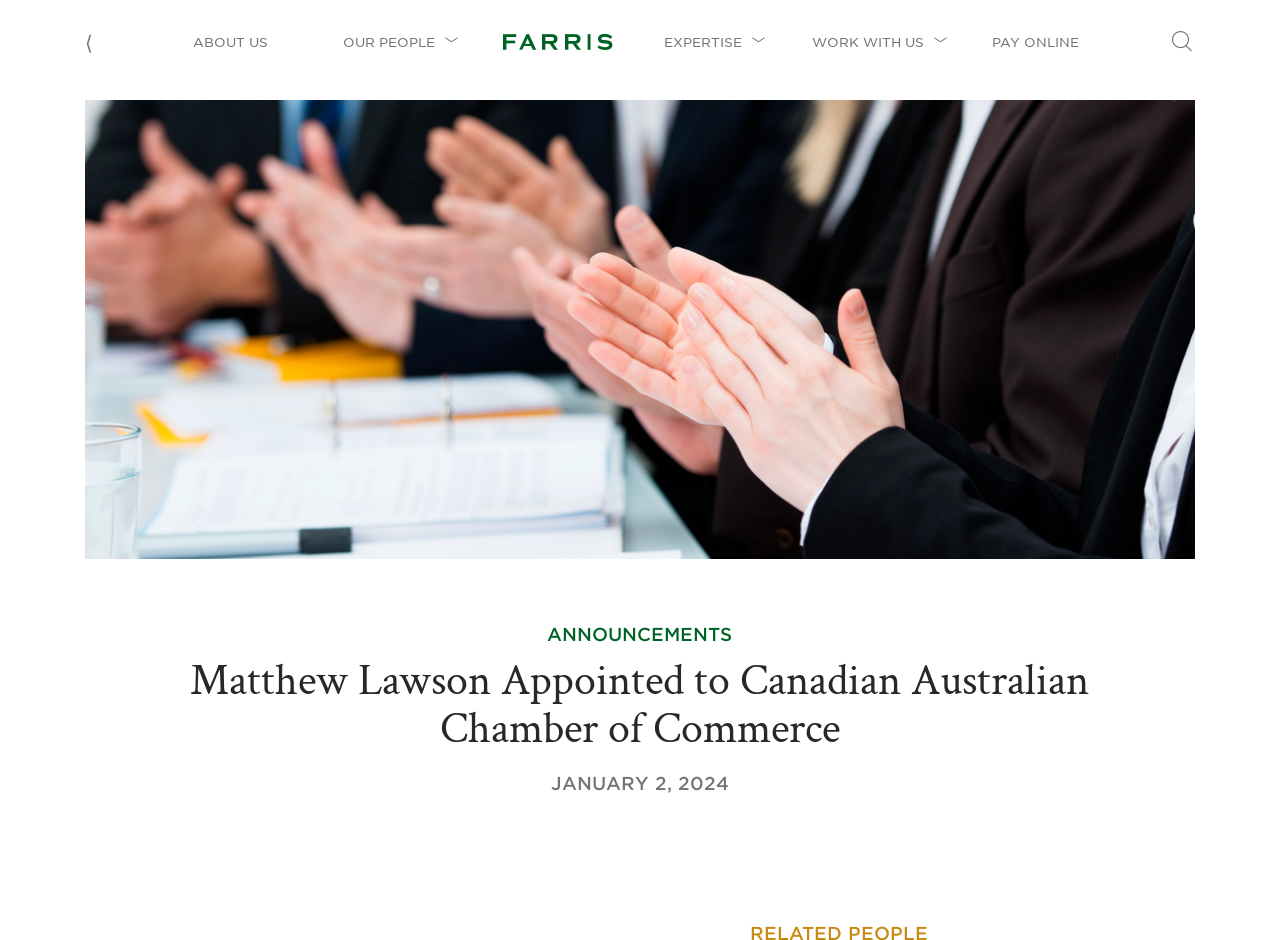What is the date of the announcement?
Look at the screenshot and respond with one word or a short phrase.

JANUARY 2, 2024